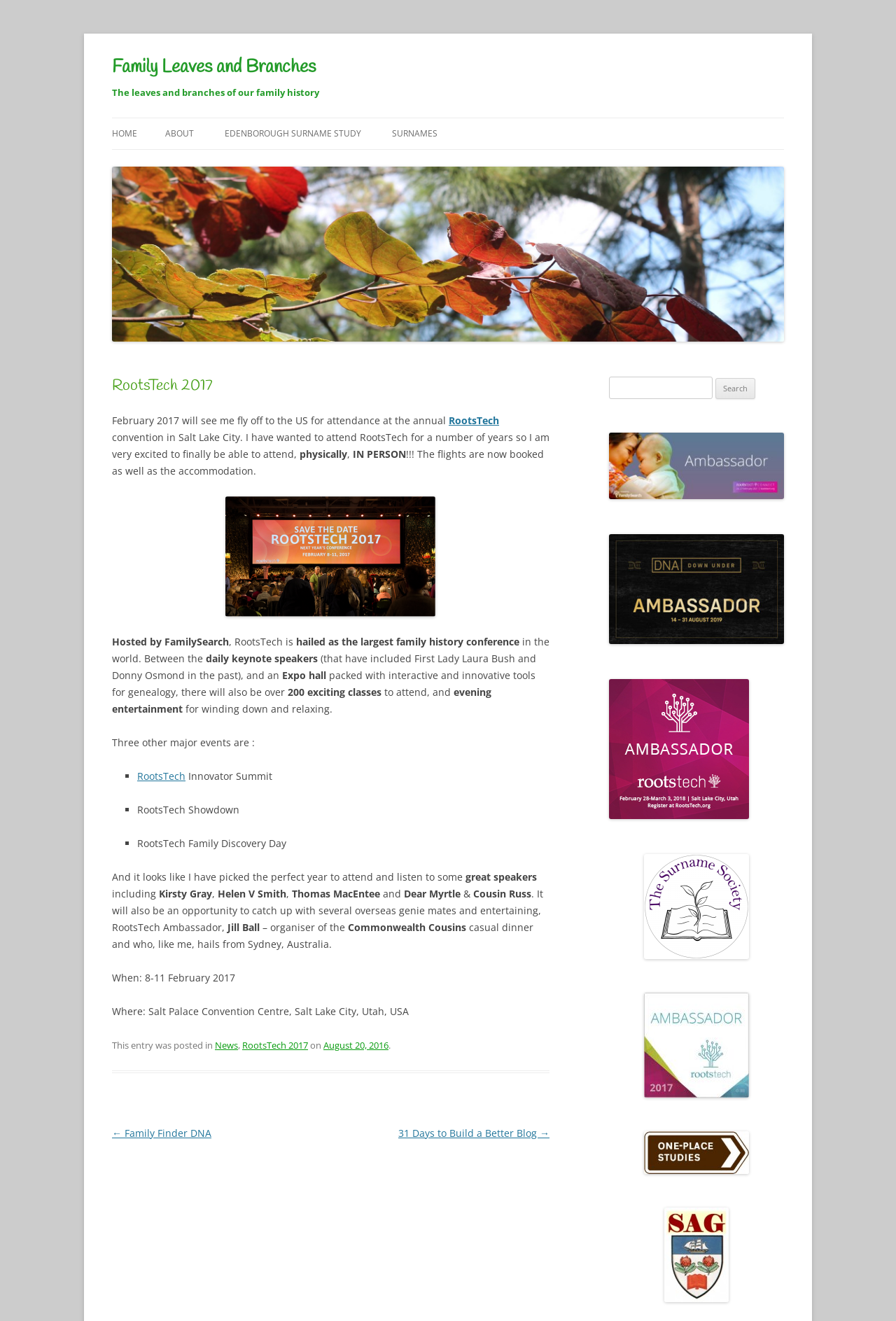Could you indicate the bounding box coordinates of the region to click in order to complete this instruction: "Search for something".

[0.68, 0.285, 0.795, 0.302]